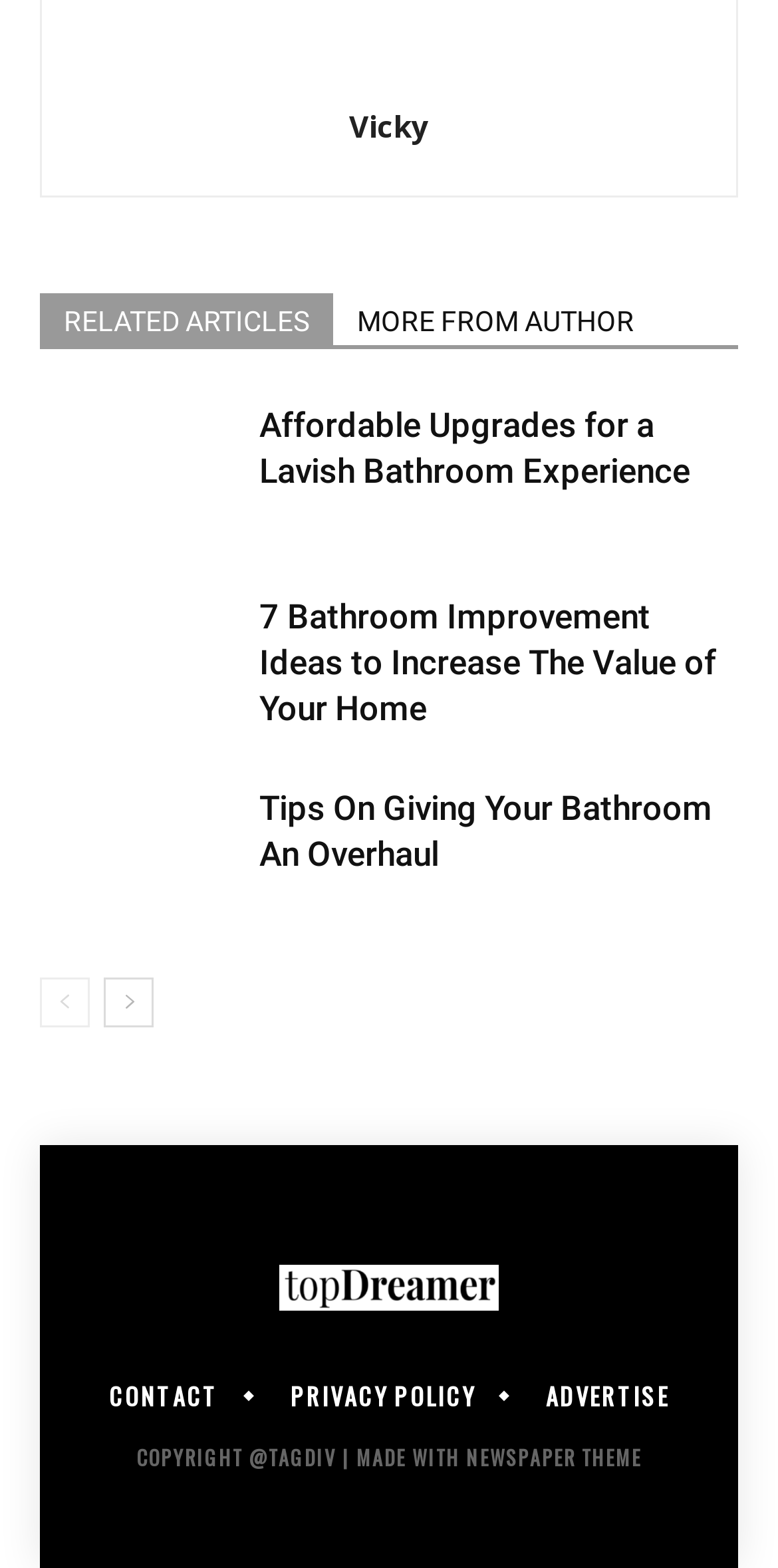Using the description "Editorial Board", locate and provide the bounding box of the UI element.

None